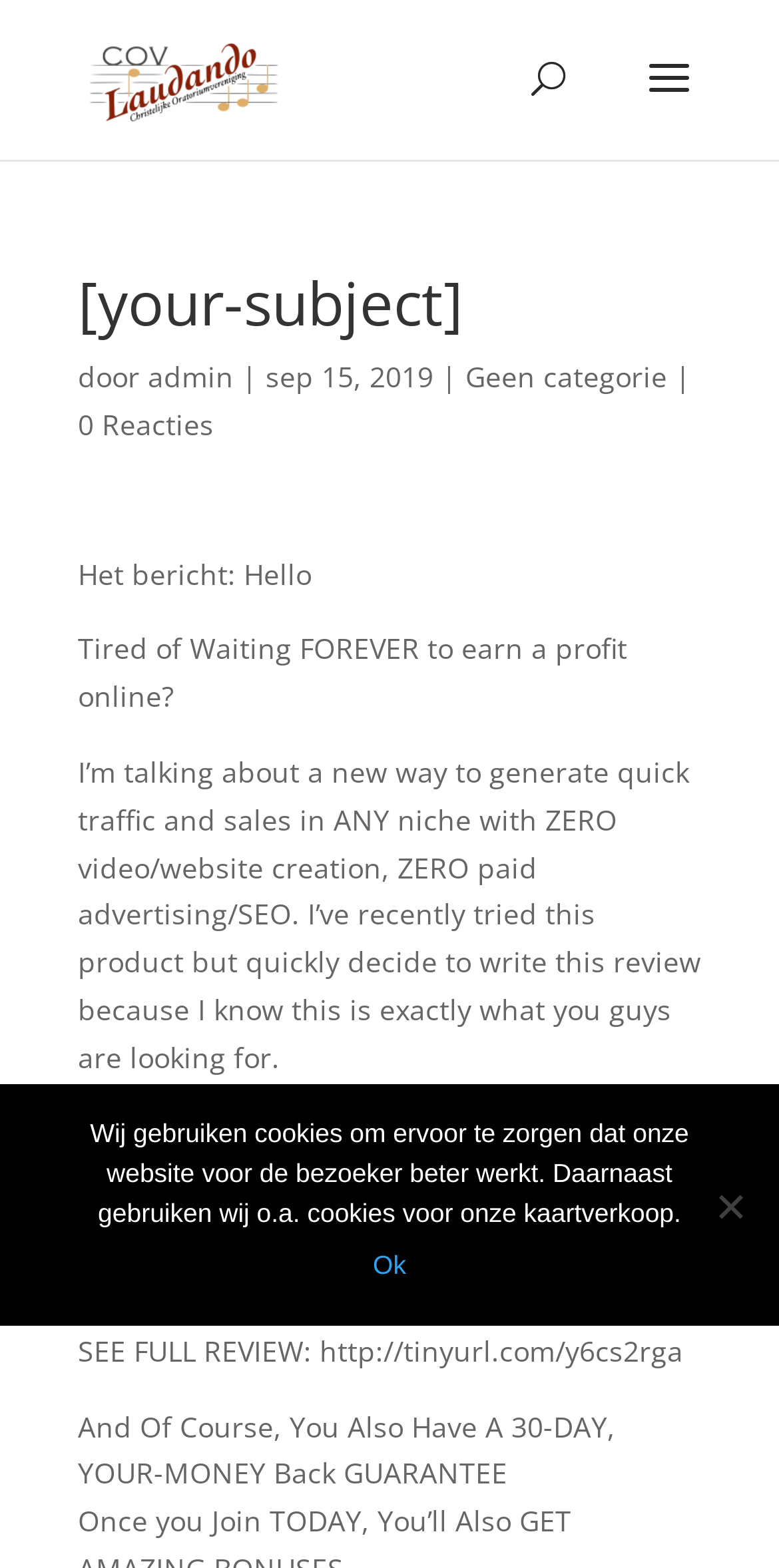How many comments does the article have?
Answer the question with as much detail as you can, using the image as a reference.

I found the number of comments by looking at the link '0 Reacties' which is located below the title of the article.